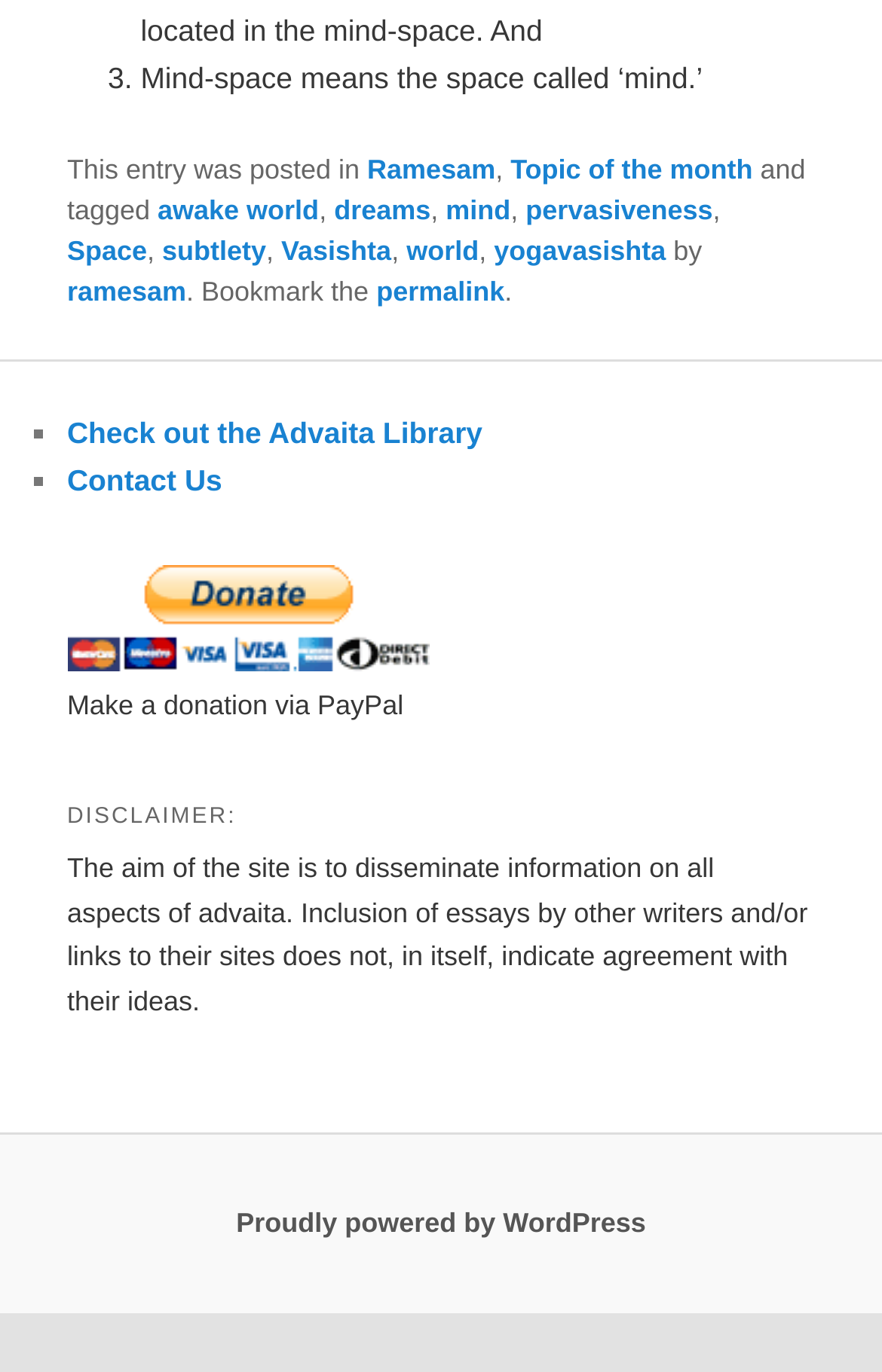Please determine the bounding box coordinates of the element's region to click for the following instruction: "Check out the Advaita Library".

[0.076, 0.304, 0.547, 0.328]